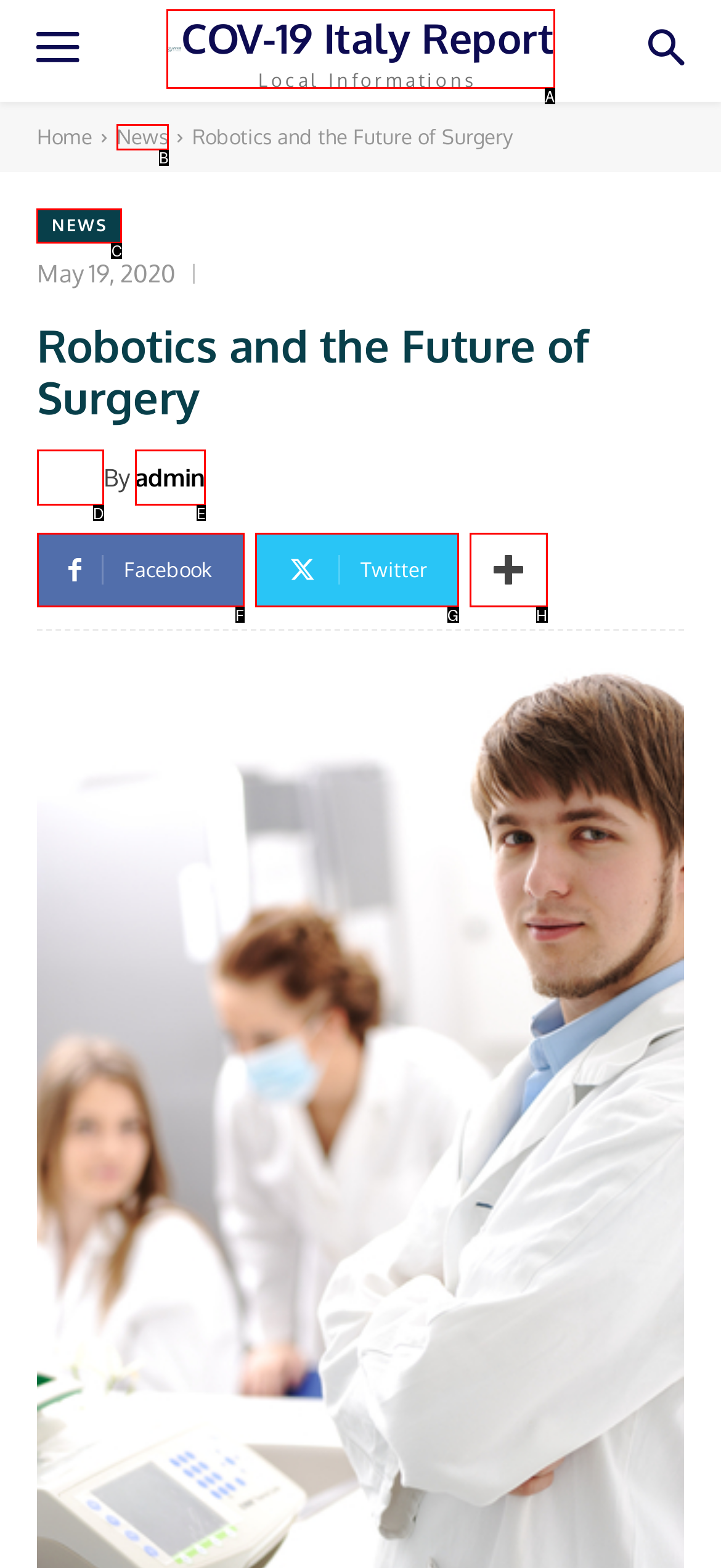Indicate the HTML element to be clicked to accomplish this task: view latest news Respond using the letter of the correct option.

C